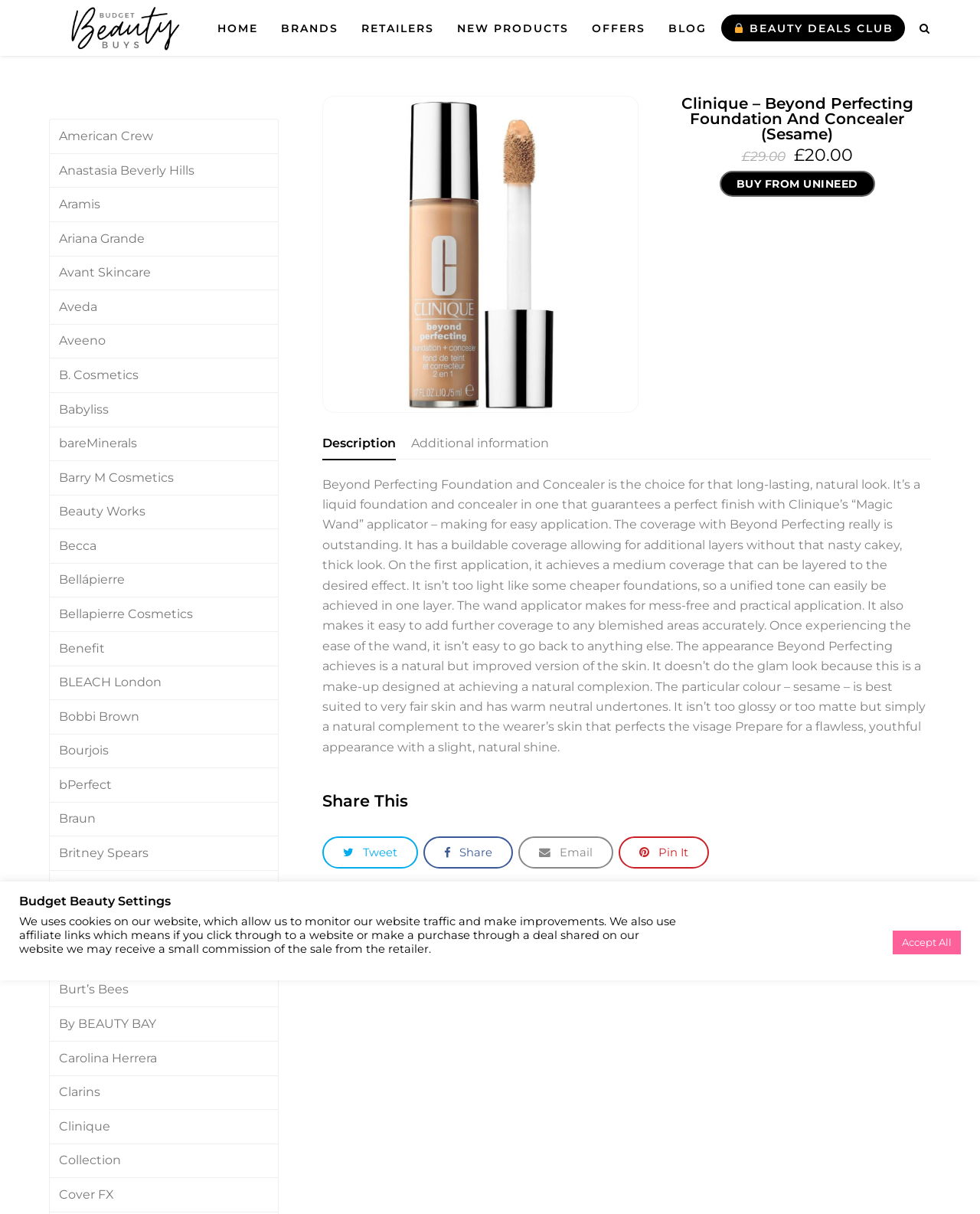Highlight the bounding box coordinates of the element you need to click to perform the following instruction: "Share on Twitter."

[0.329, 0.689, 0.427, 0.715]